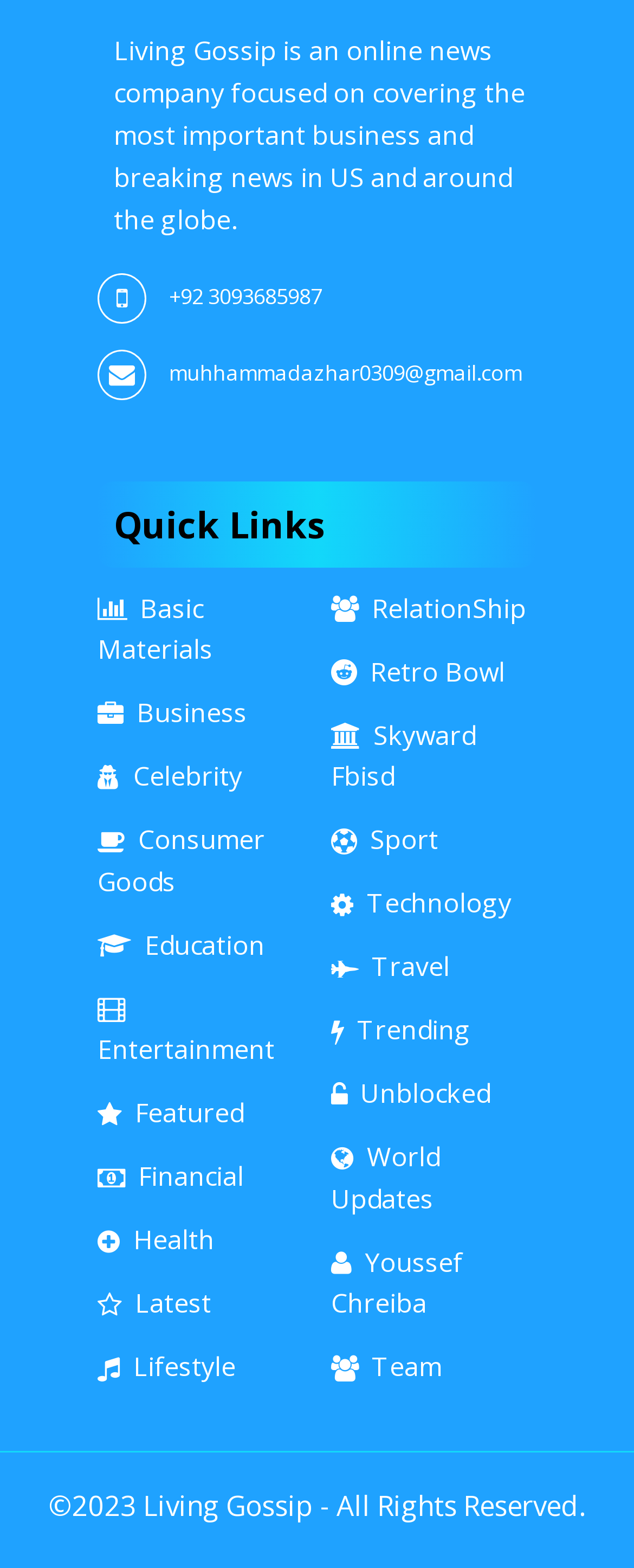Given the description "World Updates", provide the bounding box coordinates of the corresponding UI element.

[0.522, 0.726, 0.694, 0.776]